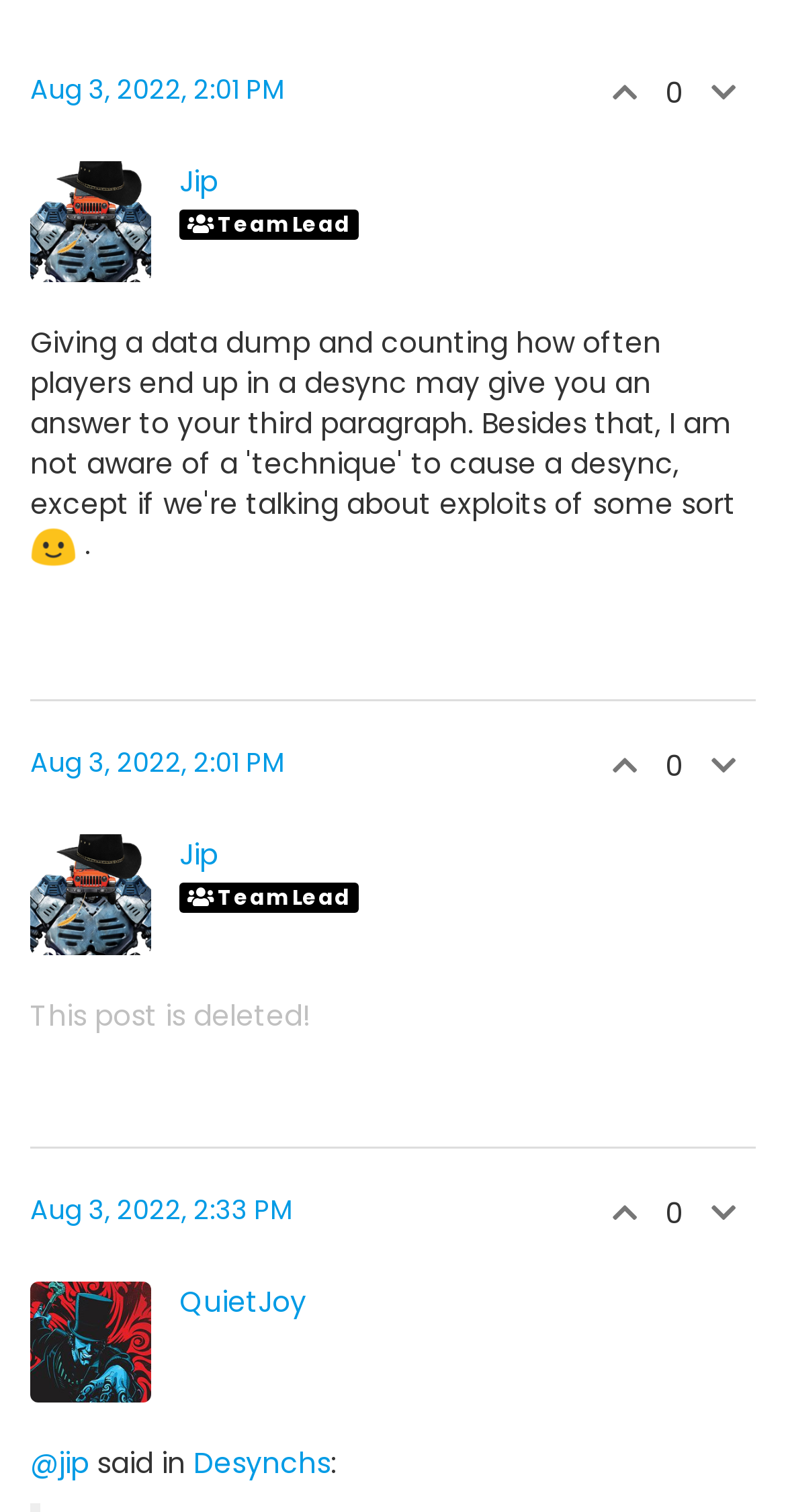What is the role of Jip?
Please provide a single word or phrase based on the screenshot.

Team Lead